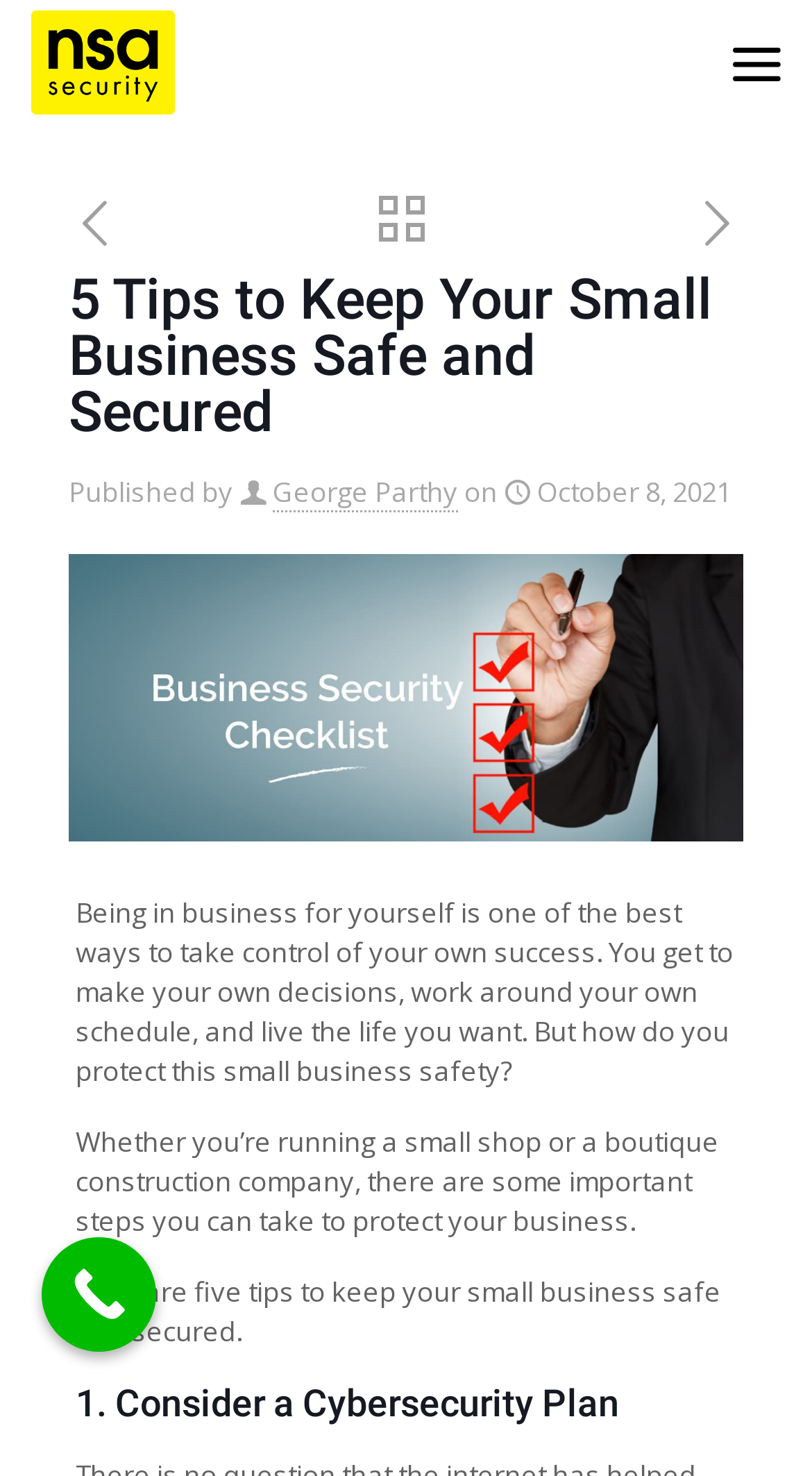Based on the image, please respond to the question with as much detail as possible:
What is the topic of the article?

Based on the webpage content, the topic of the article is about keeping small businesses safe and secured, as indicated by the heading '5 Tips to Keep Your Small Business Safe and Secured' and the text that follows.